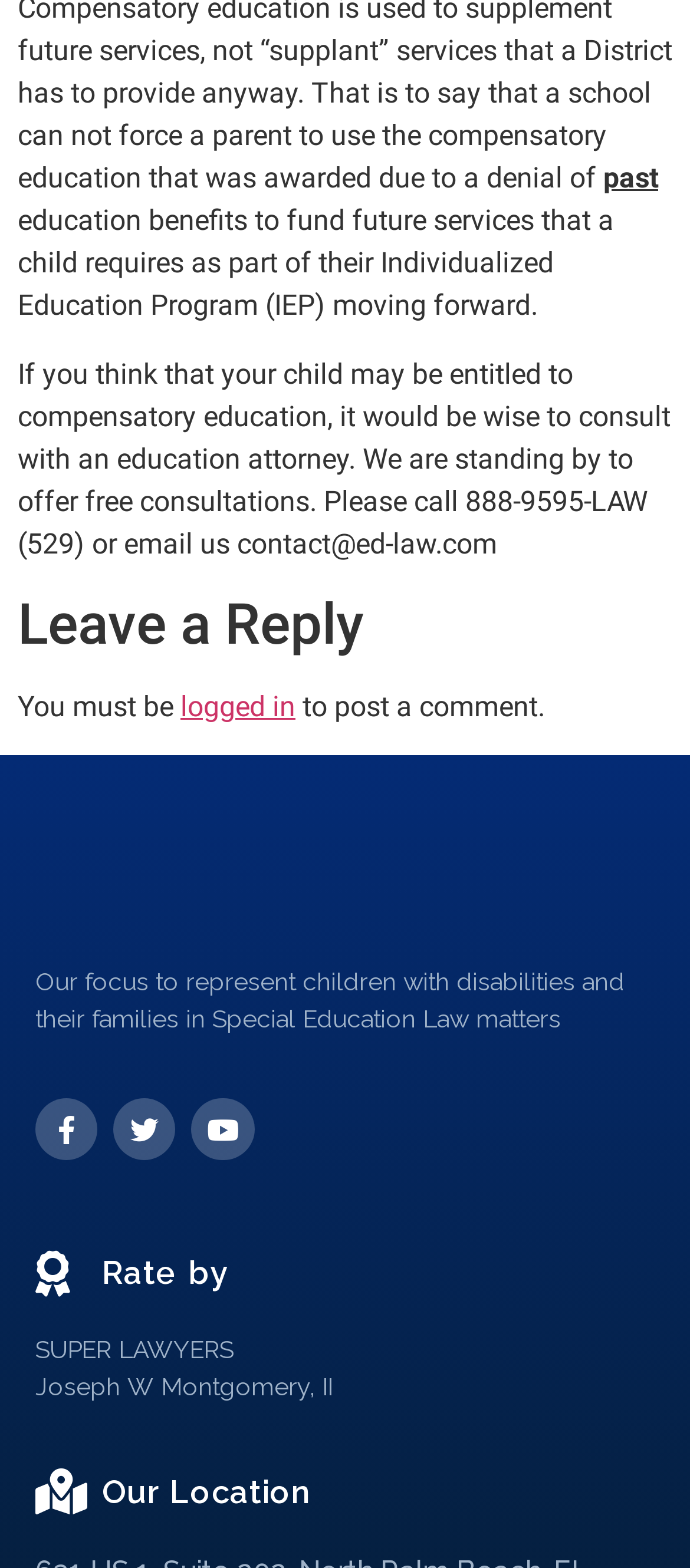Please locate the UI element described by "Twitter" and provide its bounding box coordinates.

[0.165, 0.7, 0.255, 0.74]